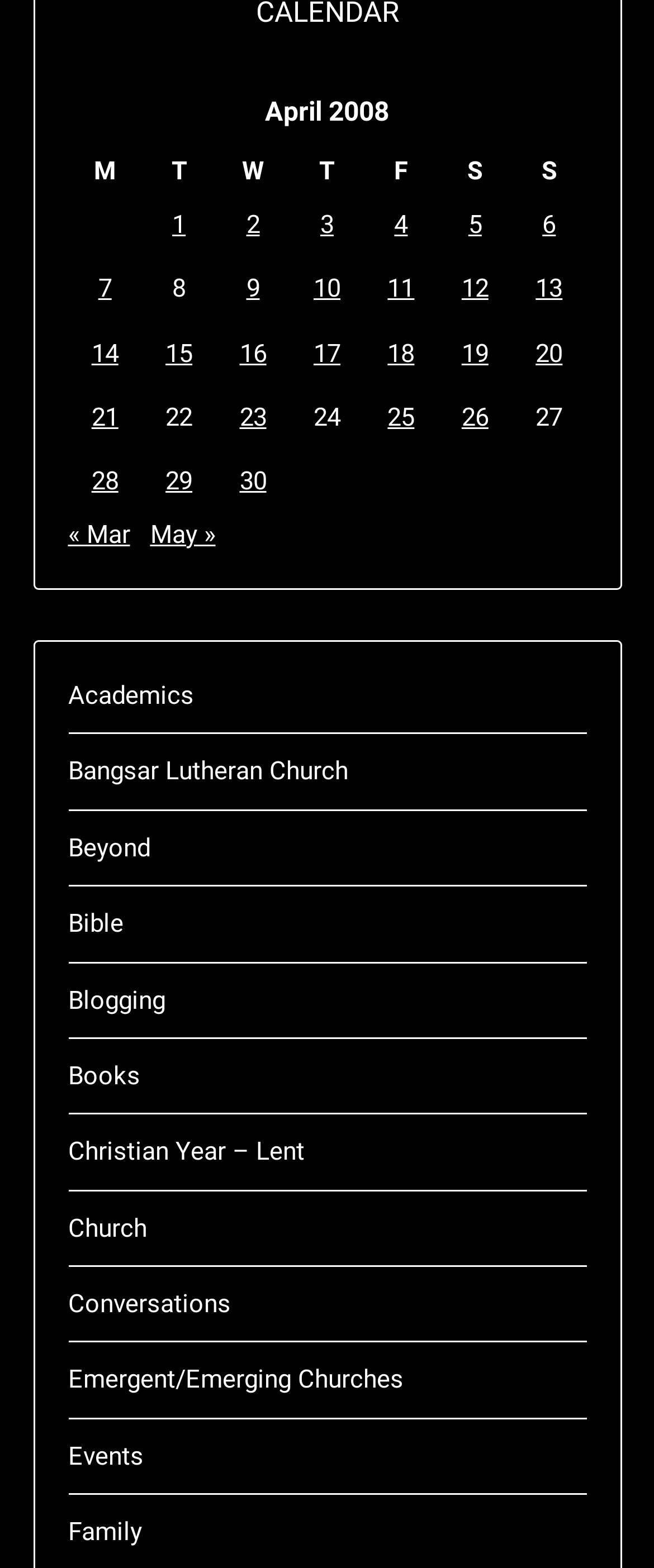Please find the bounding box coordinates for the clickable element needed to perform this instruction: "Go to previous month".

[0.104, 0.331, 0.199, 0.35]